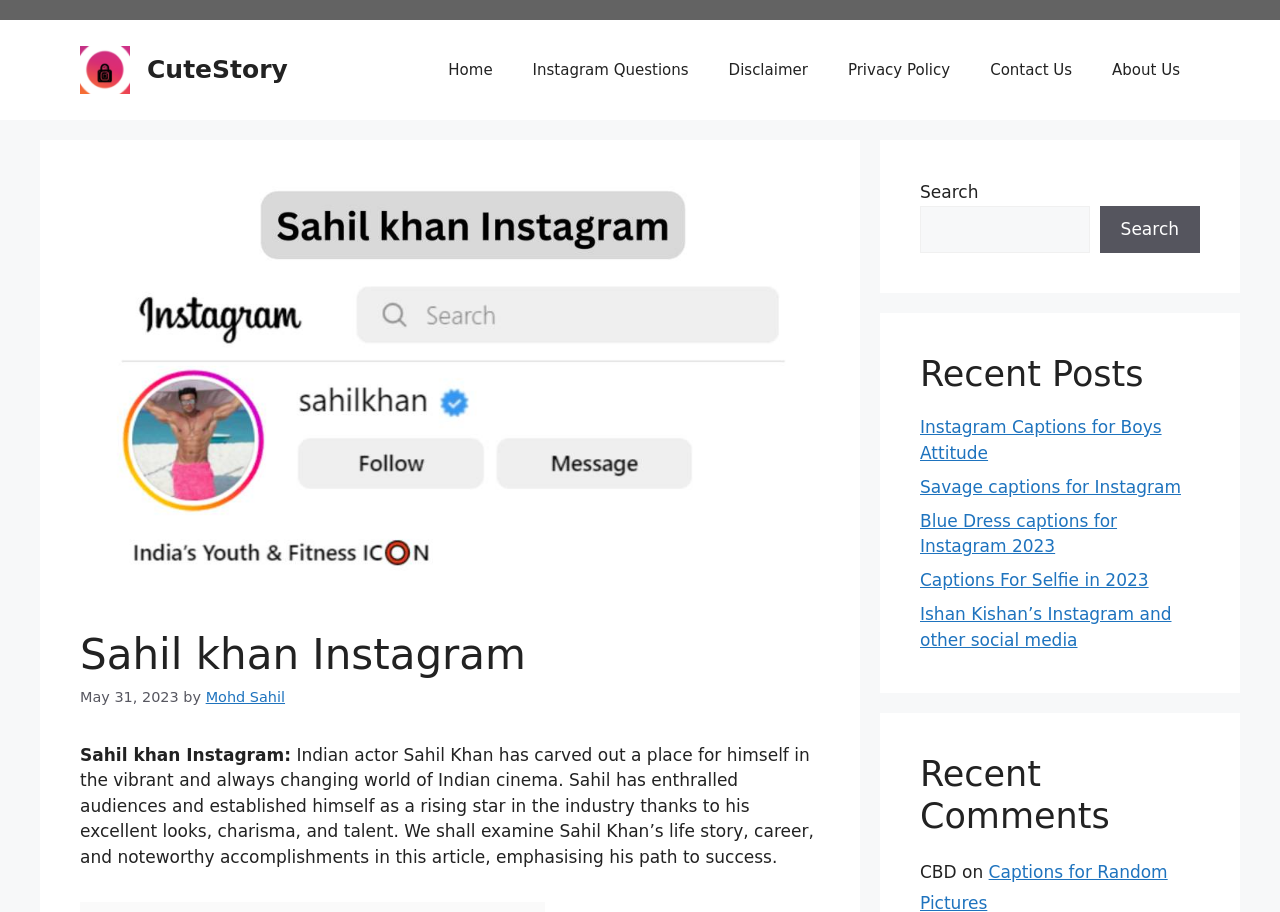Specify the bounding box coordinates of the area to click in order to follow the given instruction: "Read Instagram Captions for Boys Attitude."

[0.719, 0.457, 0.907, 0.507]